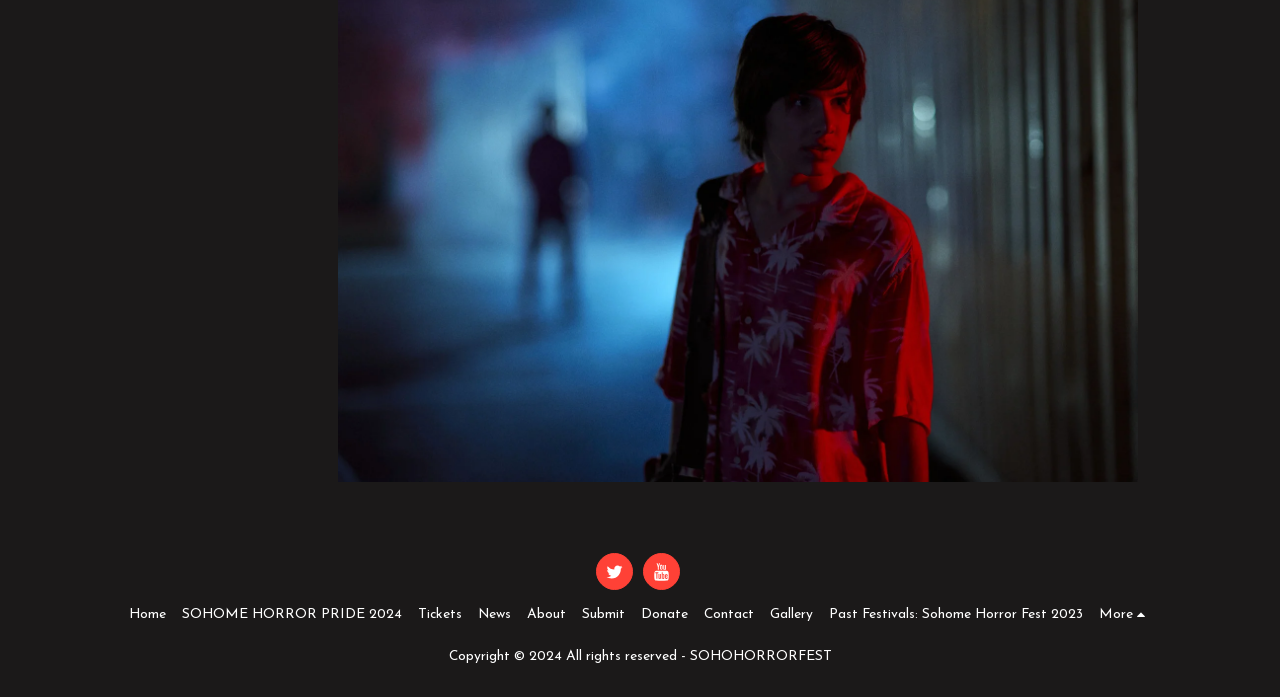How many links are there in the top navigation?
With the help of the image, please provide a detailed response to the question.

The top navigation contains links like 'Home', 'SOHOME HORROR PRIDE 2024', 'Tickets', 'News', 'About', 'Submit', 'Donate', 'Contact', and 'Gallery', totaling 9 links.